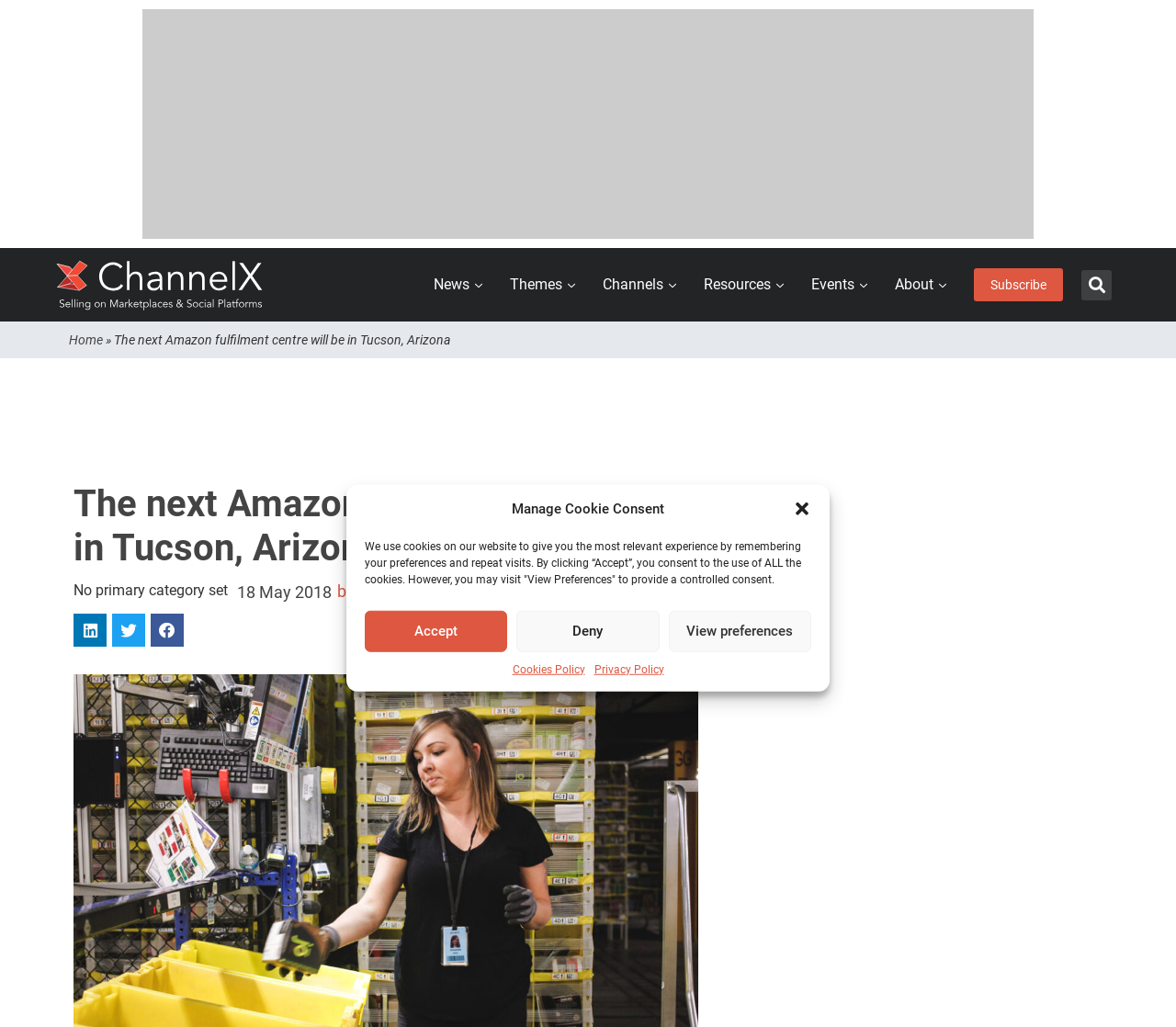Using the element description provided, determine the bounding box coordinates in the format (top-left x, top-left y, bottom-right x, bottom-right y). Ensure that all values are floating point numbers between 0 and 1. Element description: View preferences

[0.568, 0.594, 0.69, 0.634]